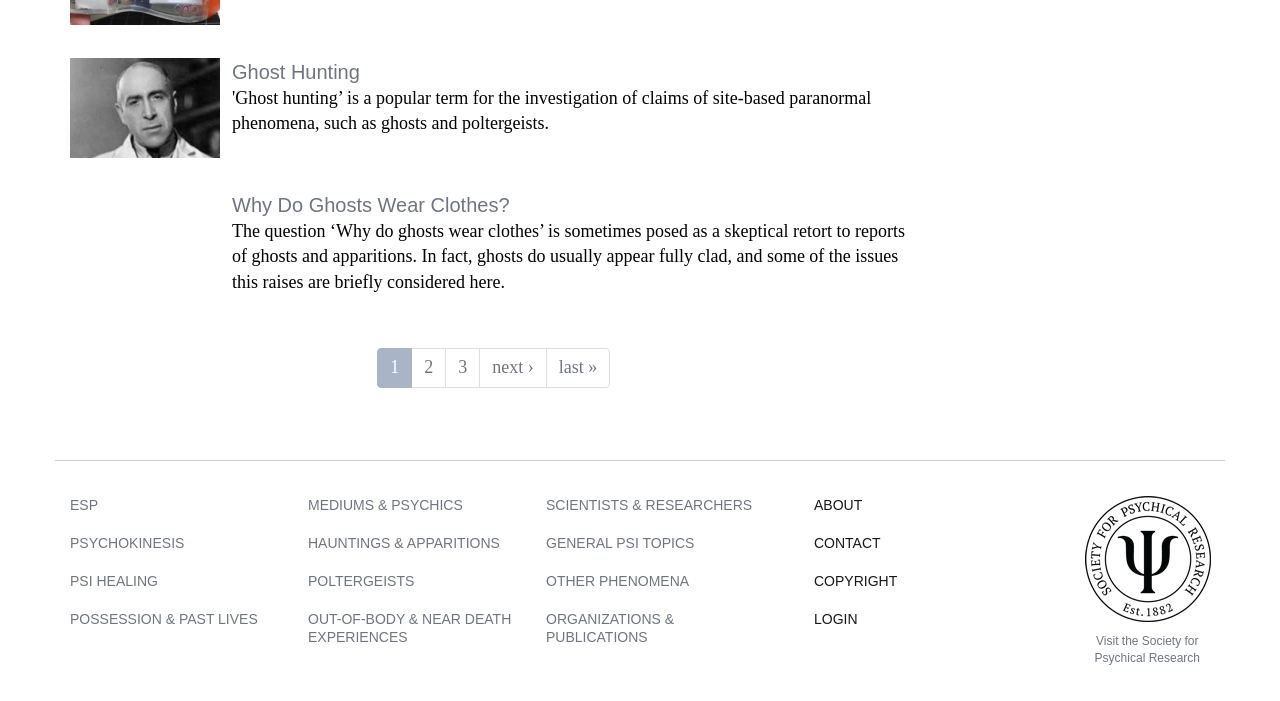Identify the bounding box coordinates for the region to click in order to carry out this instruction: "Click on the 'Ghost Hunting' link". Provide the coordinates using four float numbers between 0 and 1, formatted as [left, top, right, bottom].

[0.181, 0.087, 0.281, 0.118]